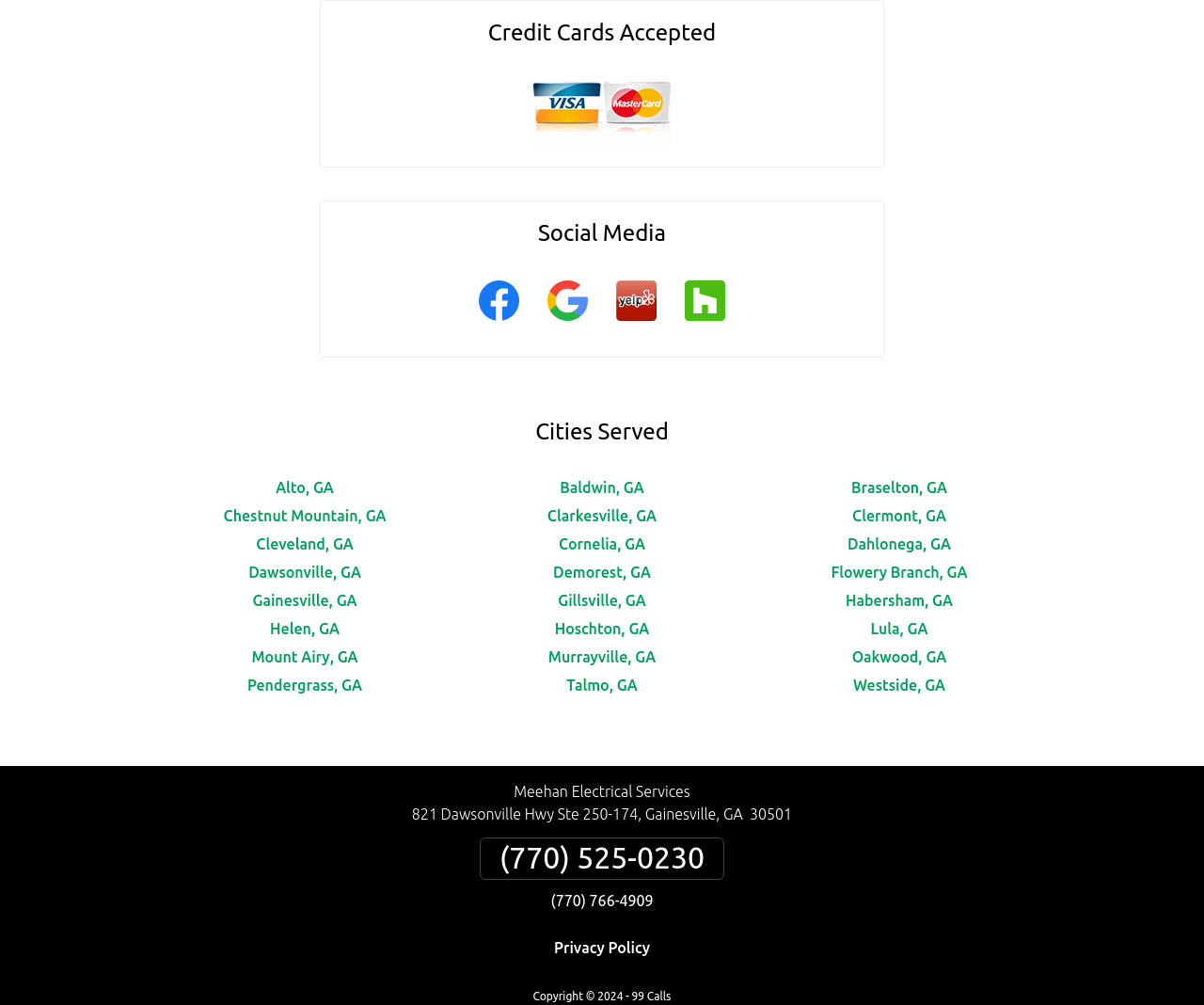Locate the bounding box for the described UI element: "Mount Airy, GA". Ensure the coordinates are four float numbers between 0 and 1, formatted as [left, top, right, bottom].

[0.209, 0.645, 0.297, 0.662]